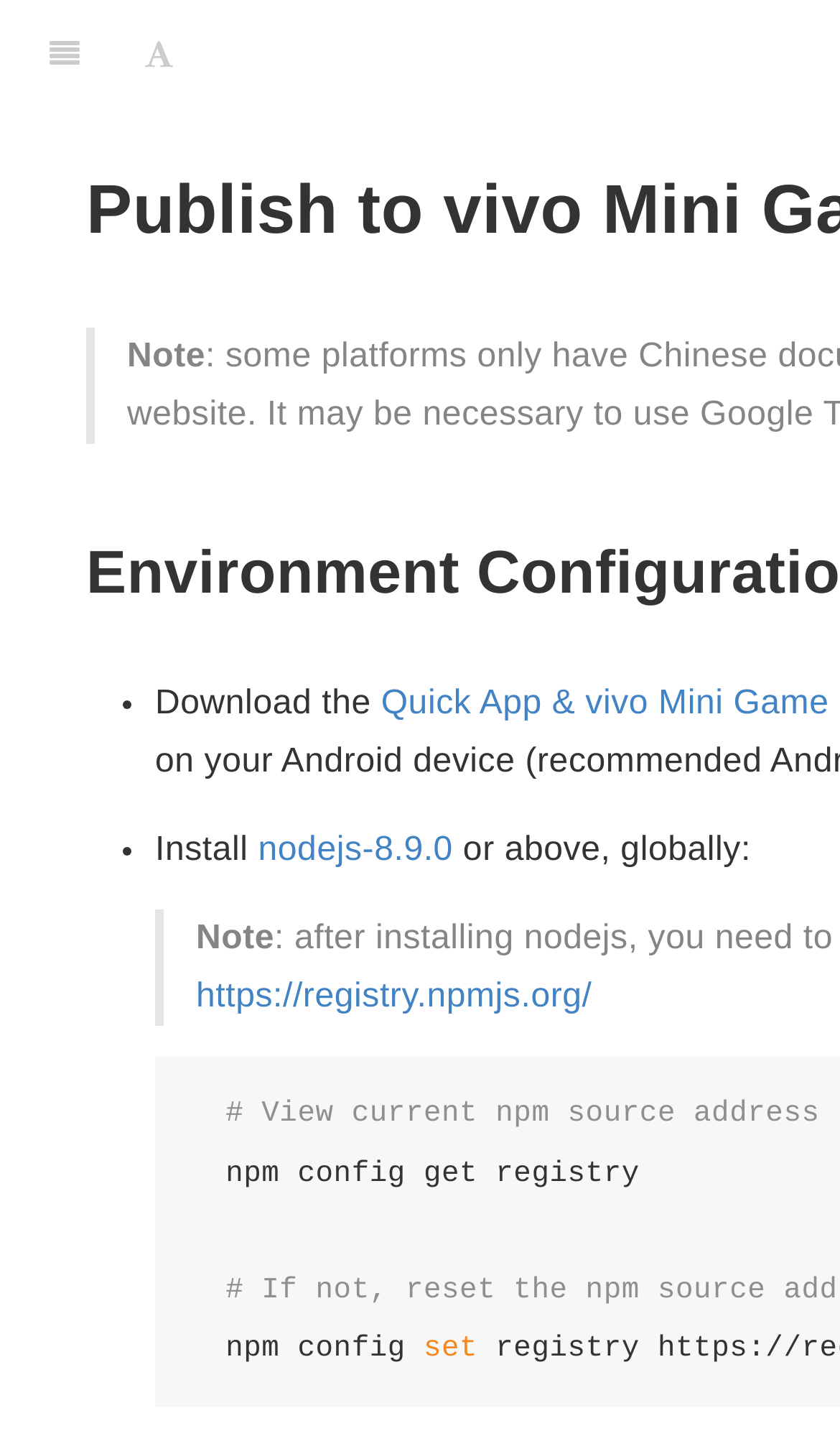Using the details in the image, give a detailed response to the question below:
What is the first step to publish to vivo Mini Game?

According to the webpage, the first step to publish to vivo Mini Game is to download nodejs-8.9.0 or above, globally, as indicated by the StaticText 'Download the' and the link 'nodejs-8.9.0'.